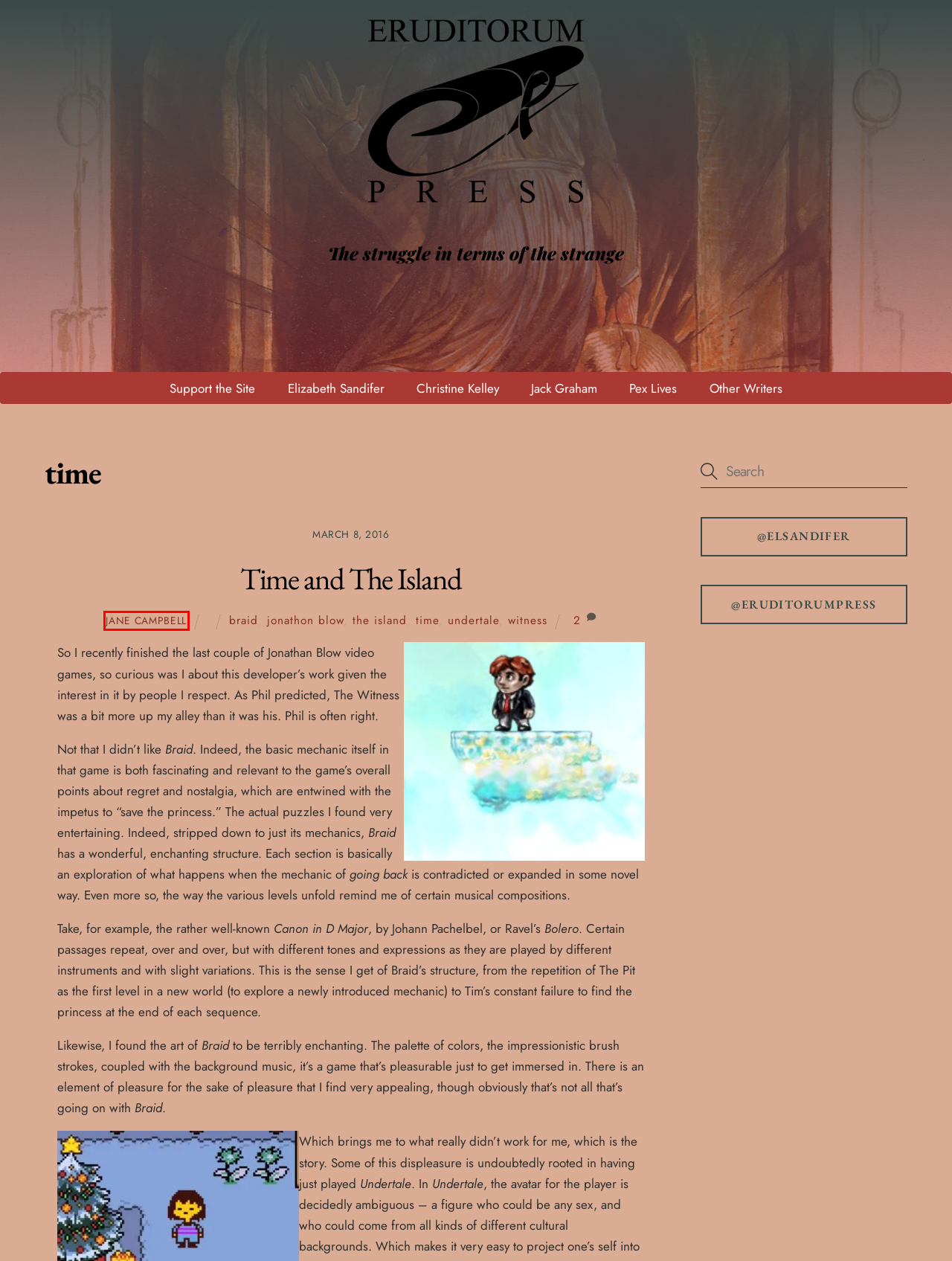Evaluate the webpage screenshot and identify the element within the red bounding box. Select the webpage description that best fits the new webpage after clicking the highlighted element. Here are the candidates:
A. undertale – Eruditorum Press
B. witness – Eruditorum Press
C. tennant – Eruditorum Press
D. Jane Campbell – Eruditorum Press
E. Time and The Island – Eruditorum Press
F. Support the Site – Eruditorum Press
G. jonathon blow – Eruditorum Press
H. braid – Eruditorum Press

D